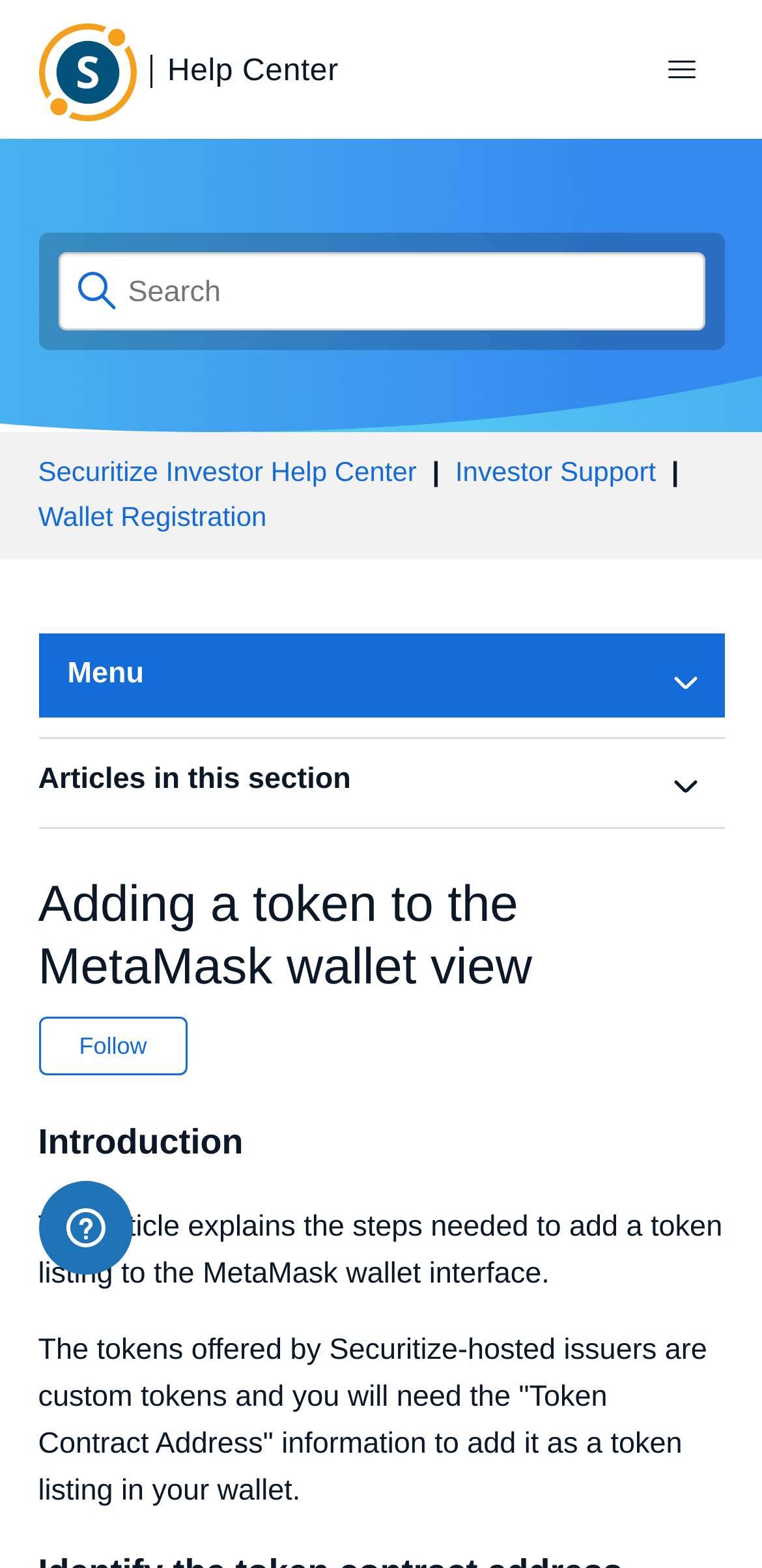Provide a comprehensive description of the webpage.

The webpage is a help center article from Securitize Investor Help Center, titled "Adding a token to the MetaMask wallet view". At the top left corner, there is a logo image with a link to the help center. Next to the logo, there is a toggle navigation menu button. On the top right corner, there is a search bar with a searchbox and a list of links to other sections, including "Securitize Investor Help Center", "Investor Support", and "Wallet Registration".

Below the search bar, there is a menu region with a button to expand or collapse the menu. The menu has a heading "Menu" and contains a header with the title of the article. The article has a heading "Adding a token to the MetaMask wallet view" and a button to follow the article.

The main content of the article starts with a heading "Introduction" and a paragraph of text explaining the purpose of the article, which is to guide users on adding a token listing to the MetaMask wallet interface. The article continues with another paragraph of text describing the tokens offered by Securitize-hosted issuers.

On the right side of the article, there is a region labeled "Articles in this section" with a button to expand or collapse the section. At the bottom of the page, there is an iframe that opens a widget with more information.

There are several images on the page, including the logo, a navigation menu icon, and an iframe widget. The overall layout is organized, with clear headings and concise text.